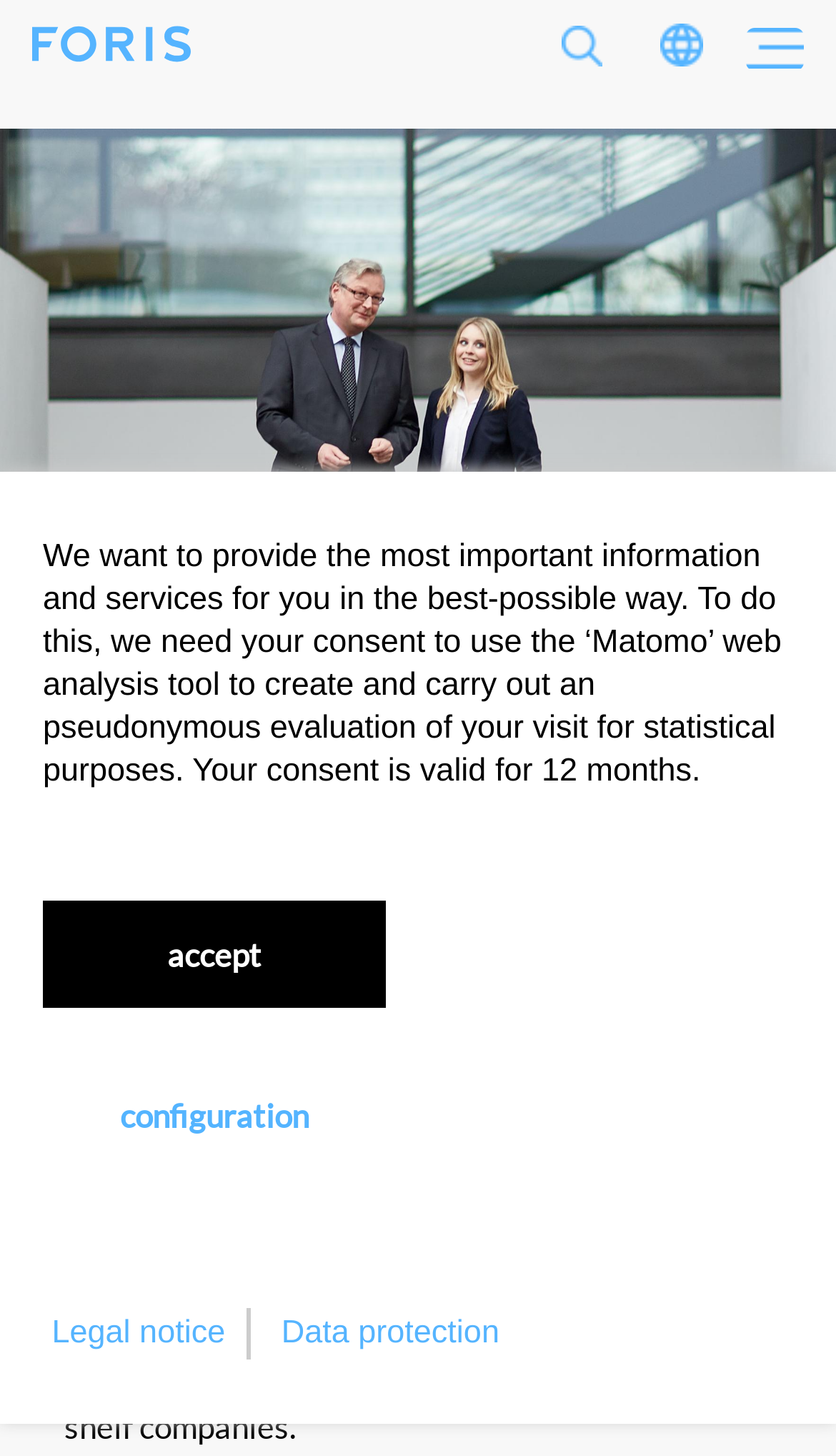How many links are there in the footer section?
Please elaborate on the answer to the question with detailed information.

I inspected the bottom section of the webpage and found four links: 'accept', 'configuration', 'Legal notice', and 'Data protection'.